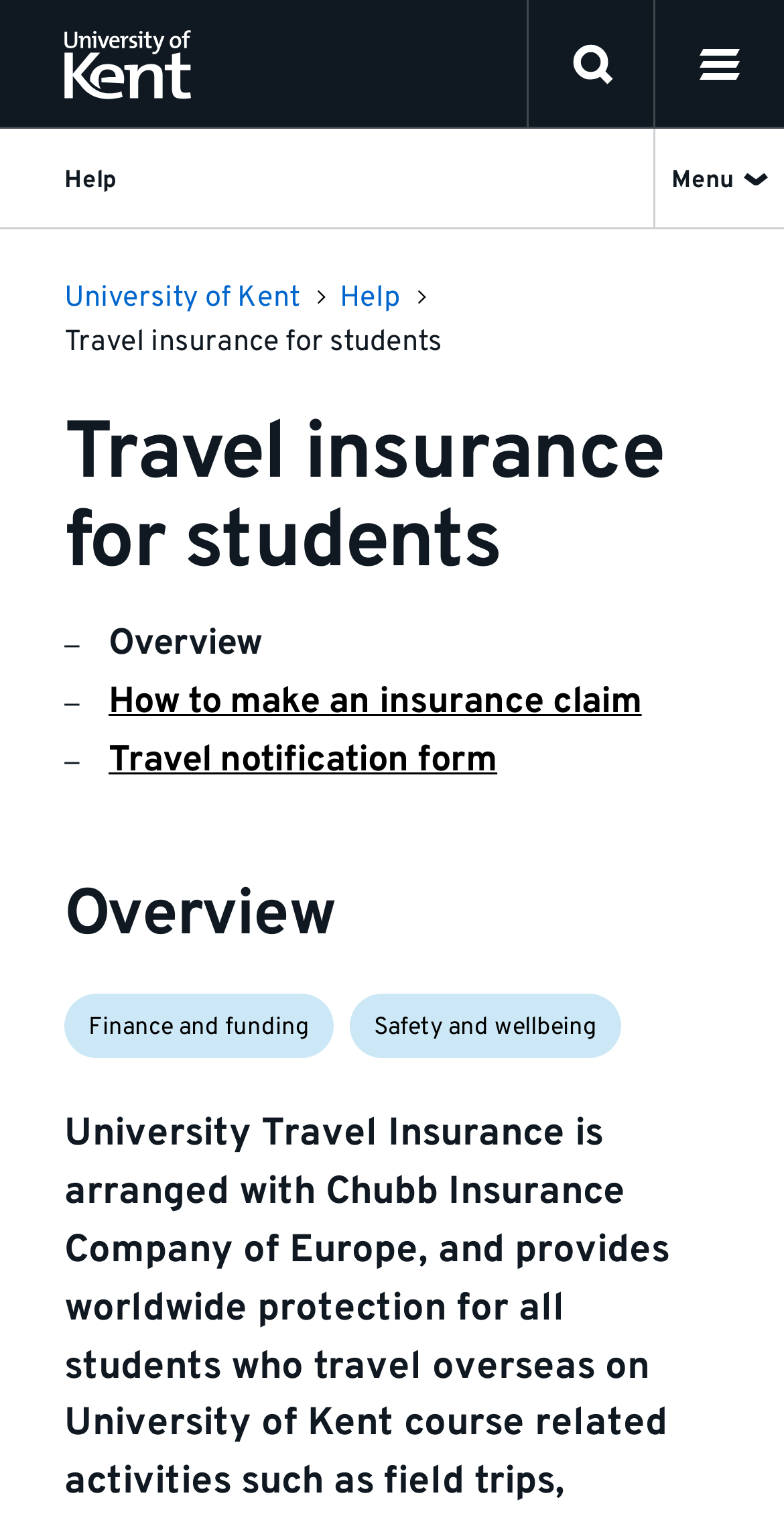Describe the webpage meticulously, covering all significant aspects.

The webpage is about travel insurance for students at the University of Kent. At the top left corner, there is a University of Kent logo and a link to the homepage. Next to it, on the top right corner, there is a search icon and an "open search" button. 

Below the logo, there is a main menu button on the top right corner, which is not pressed. 

The main content of the page starts with a "Help" link, followed by a "Menu" button that controls a site navigation menu. The site navigation menu has a breadcrumb navigation section, which shows the current page "Travel insurance for students" as the last item in the breadcrumb trail. 

Below the breadcrumb navigation, there is a heading that reads "Travel insurance for students". Underneath the heading, there is a section that provides complementary information, which includes a navigation section for related pages. The related pages section has three links: "Overview", "How to make an insurance claim", and "Travel notification form". 

Further down the page, there is another heading that reads "Overview", and below it, there are two links: "Finance and funding" and "Safety and wellbeing".